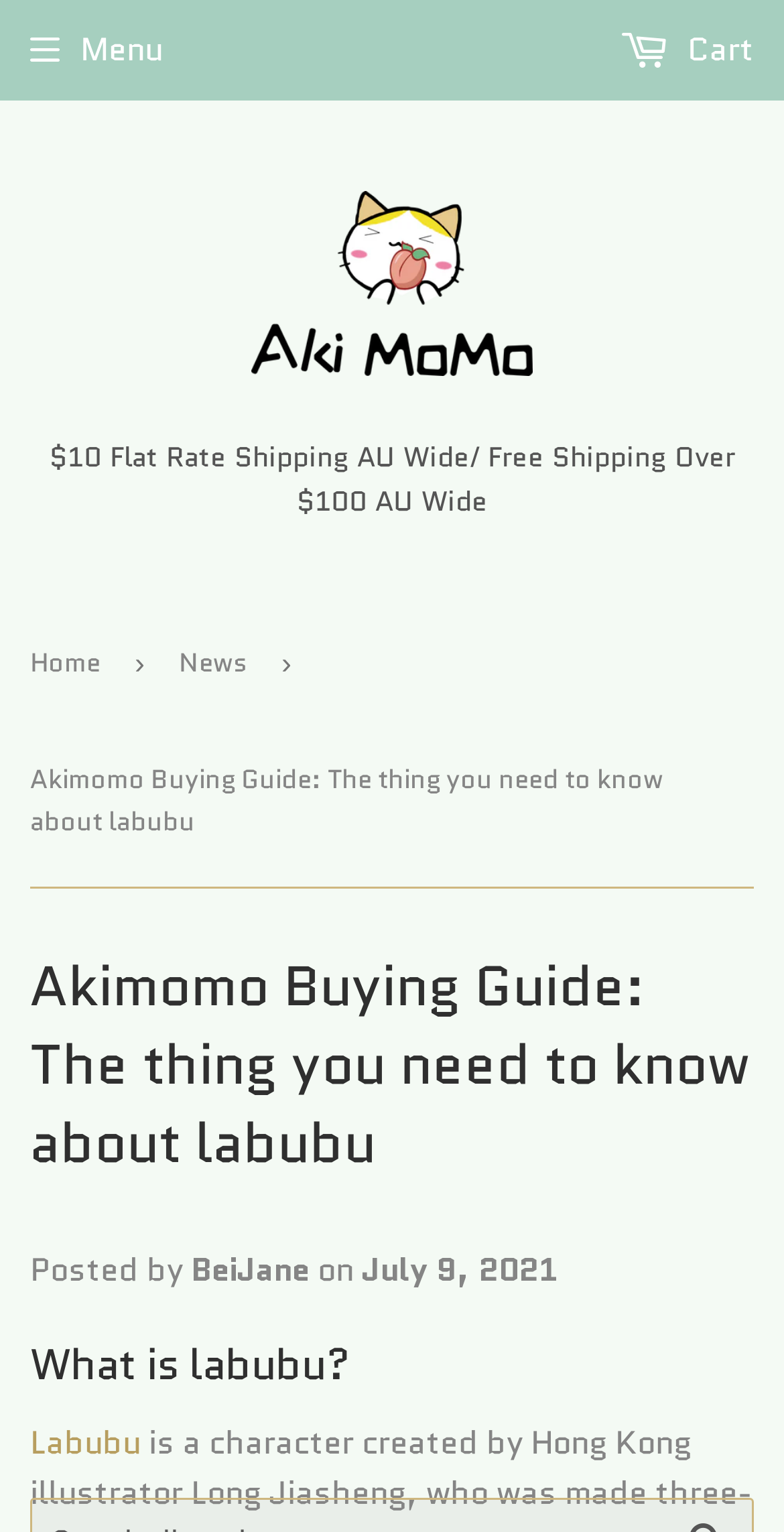What is the topic of the article?
Carefully analyze the image and provide a detailed answer to the question.

The topic of the article is Labubu, which is mentioned in the heading 'Akimomo Buying Guide: The thing you need to know about labubu' and also in the subheading 'What is labubu?'.